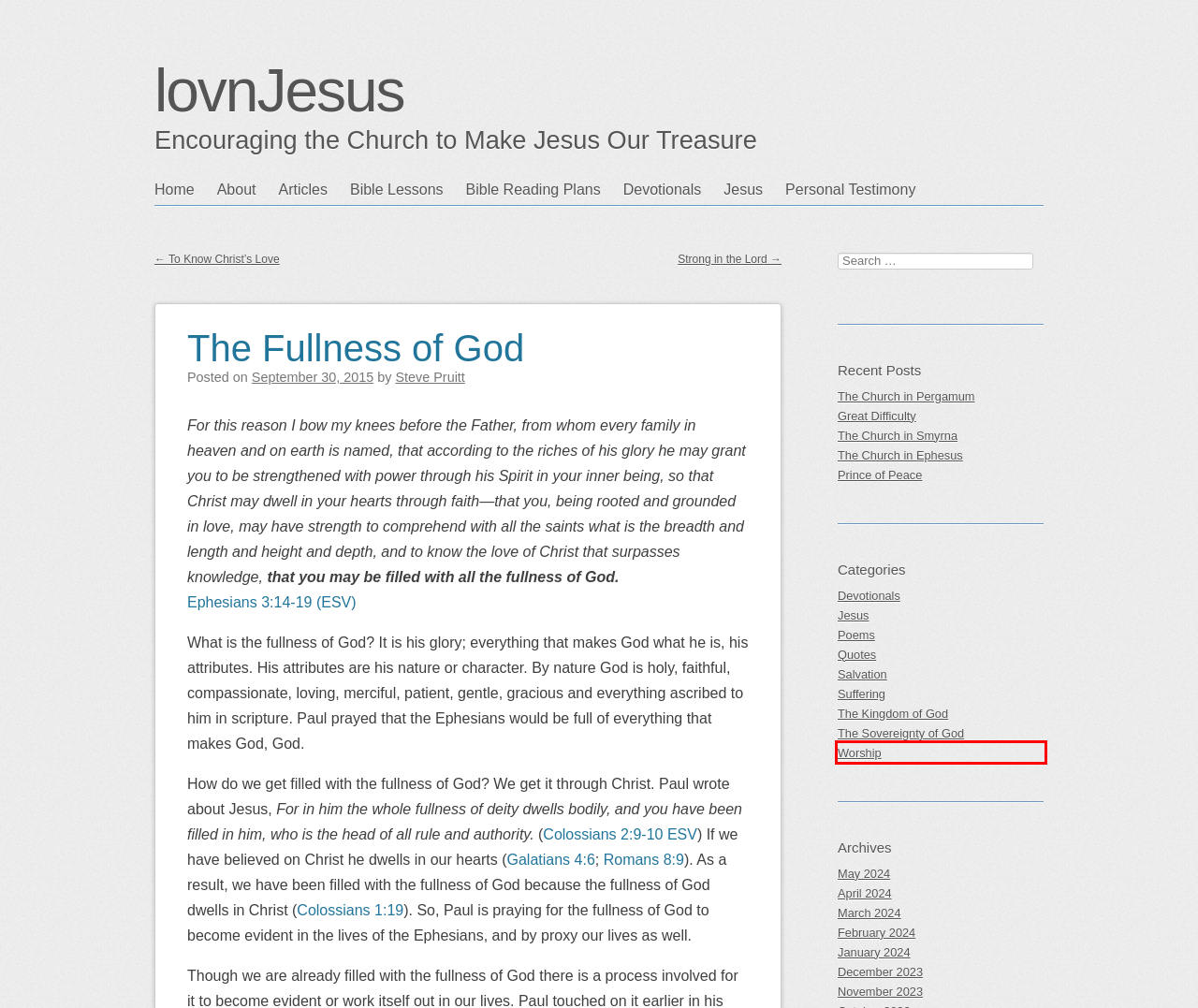Examine the screenshot of a webpage with a red rectangle bounding box. Select the most accurate webpage description that matches the new webpage after clicking the element within the bounding box. Here are the candidates:
A. To Know Christ’s Love – lovnJesus
B. Quotes – lovnJesus
C. December 2023 – lovnJesus
D. Articles – lovnJesus
E. Poems – lovnJesus
F. About – lovnJesus
G. November 2023 – lovnJesus
H. Worship – lovnJesus

H